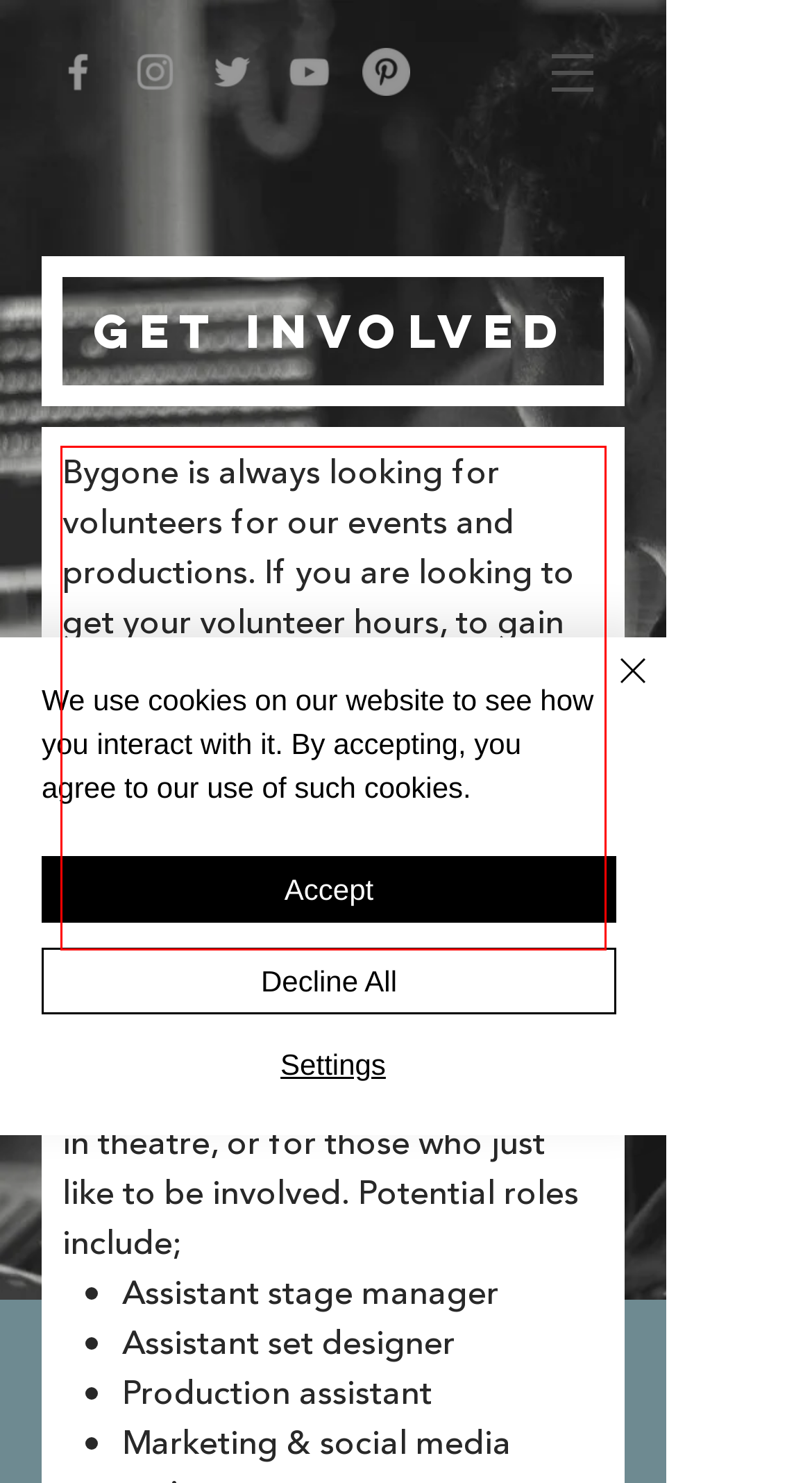Analyze the screenshot of the webpage and extract the text from the UI element that is inside the red bounding box.

Bygone is always looking for volunteers for our events and productions. If you are looking to get your volunteer hours, to gain valuable experience or to just have fun with a great group of artists, send us your resume and a description of what you'd like to do and why you'd like to be involved.